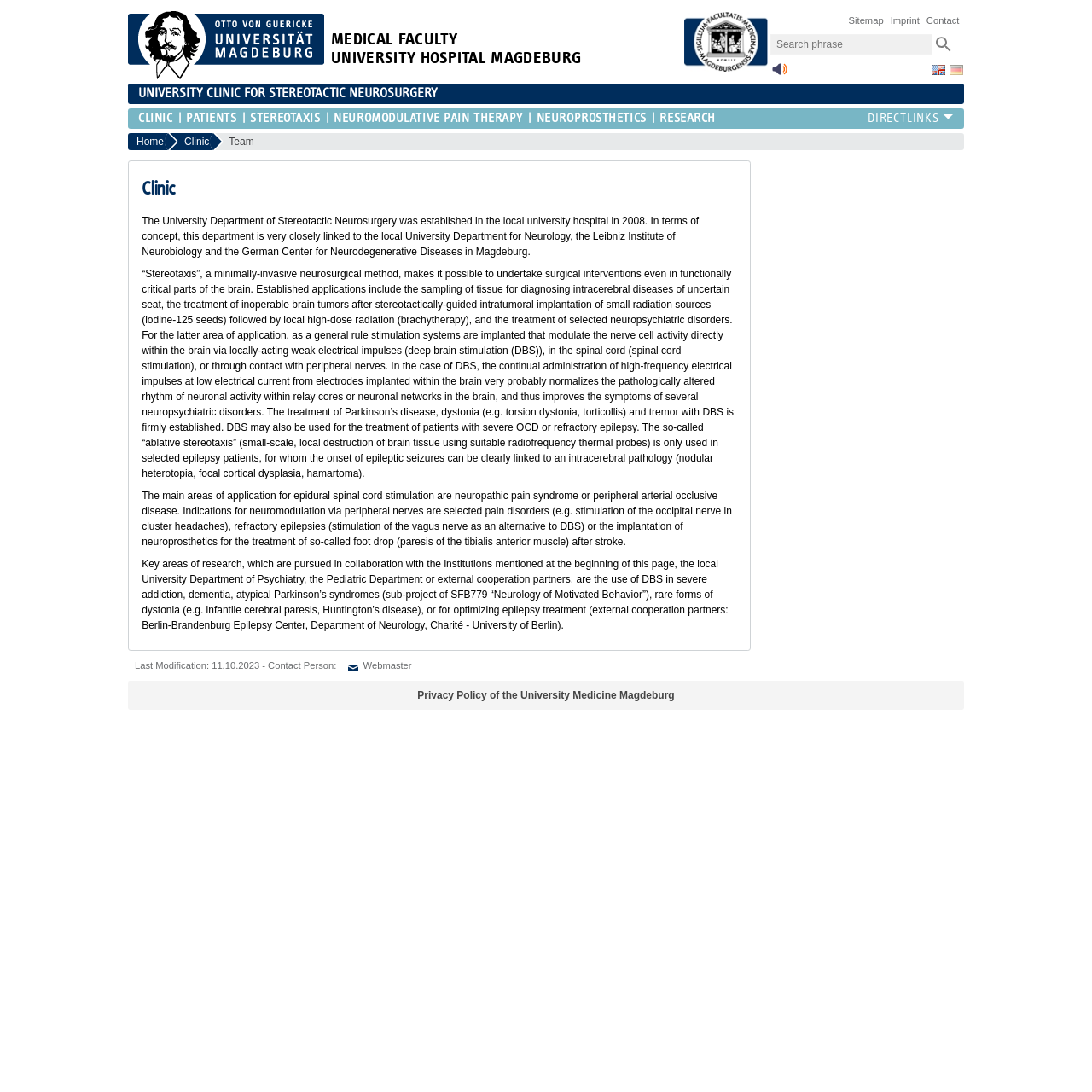Please find the bounding box coordinates for the clickable element needed to perform this instruction: "Contact the university clinic".

[0.845, 0.01, 0.882, 0.03]